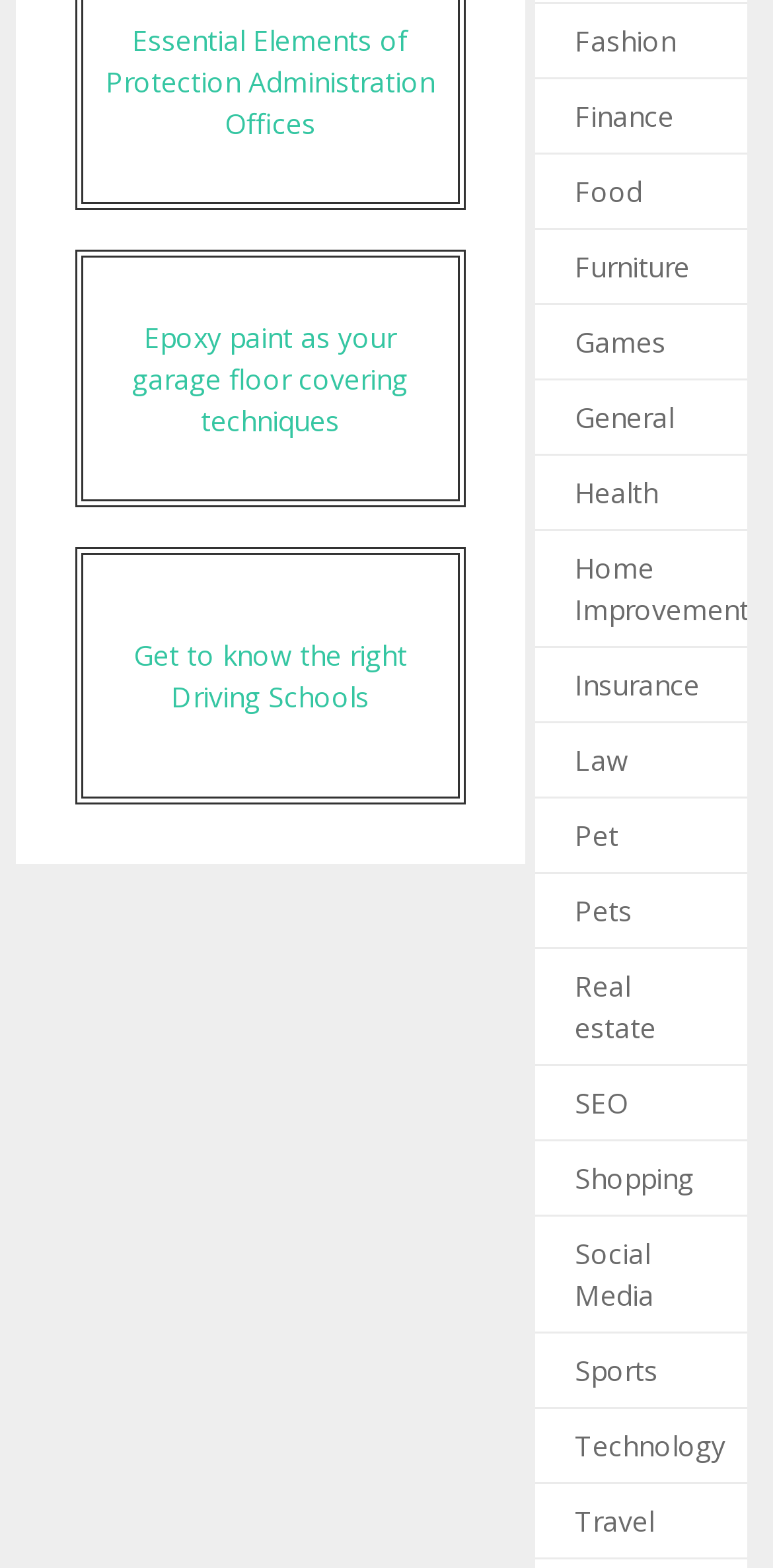Answer the question with a single word or phrase: 
What is the topic of the first article?

Epoxy paint